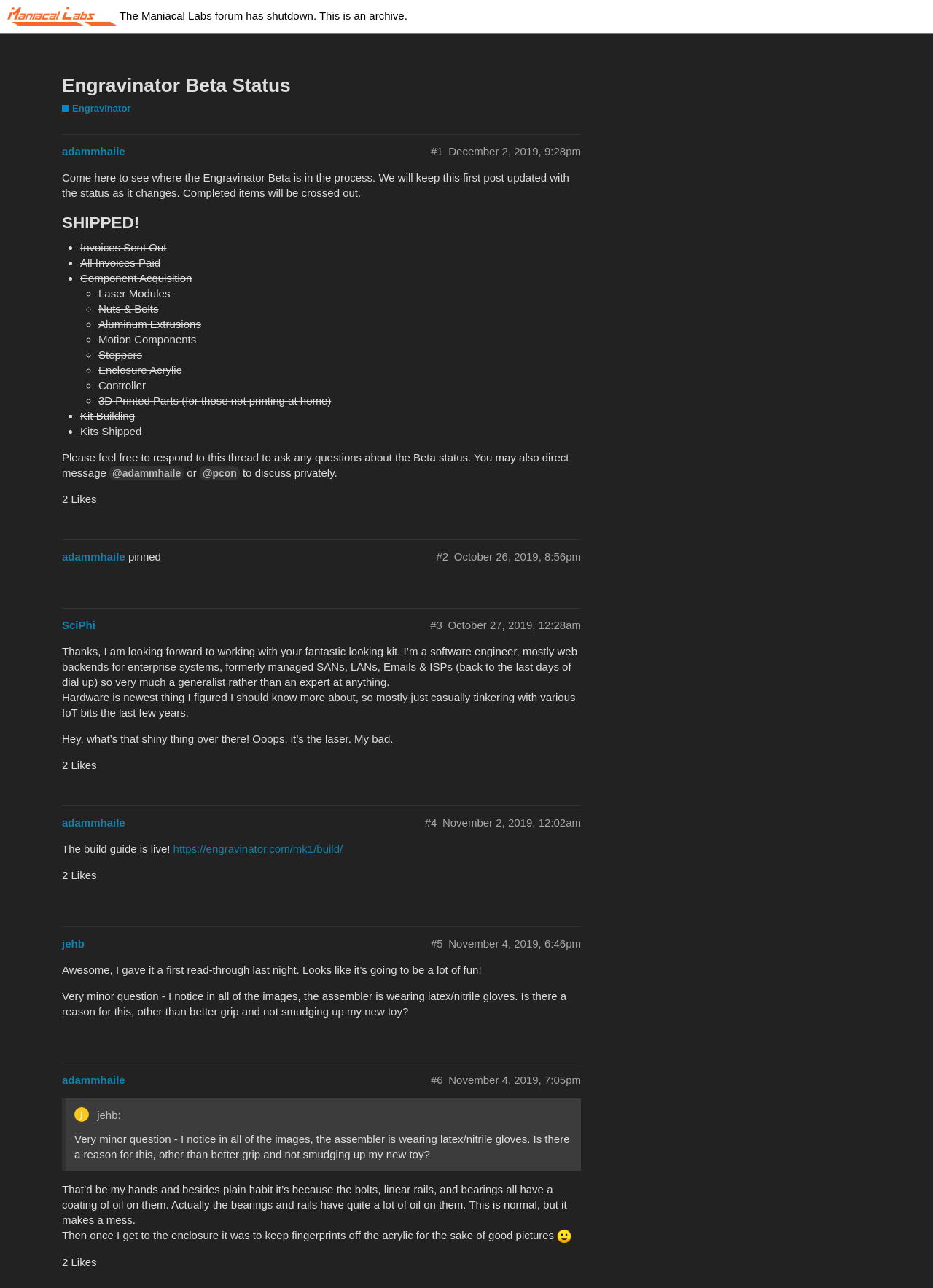Locate the coordinates of the bounding box for the clickable region that fulfills this instruction: "View the profile of SciPhi".

[0.066, 0.481, 0.102, 0.49]